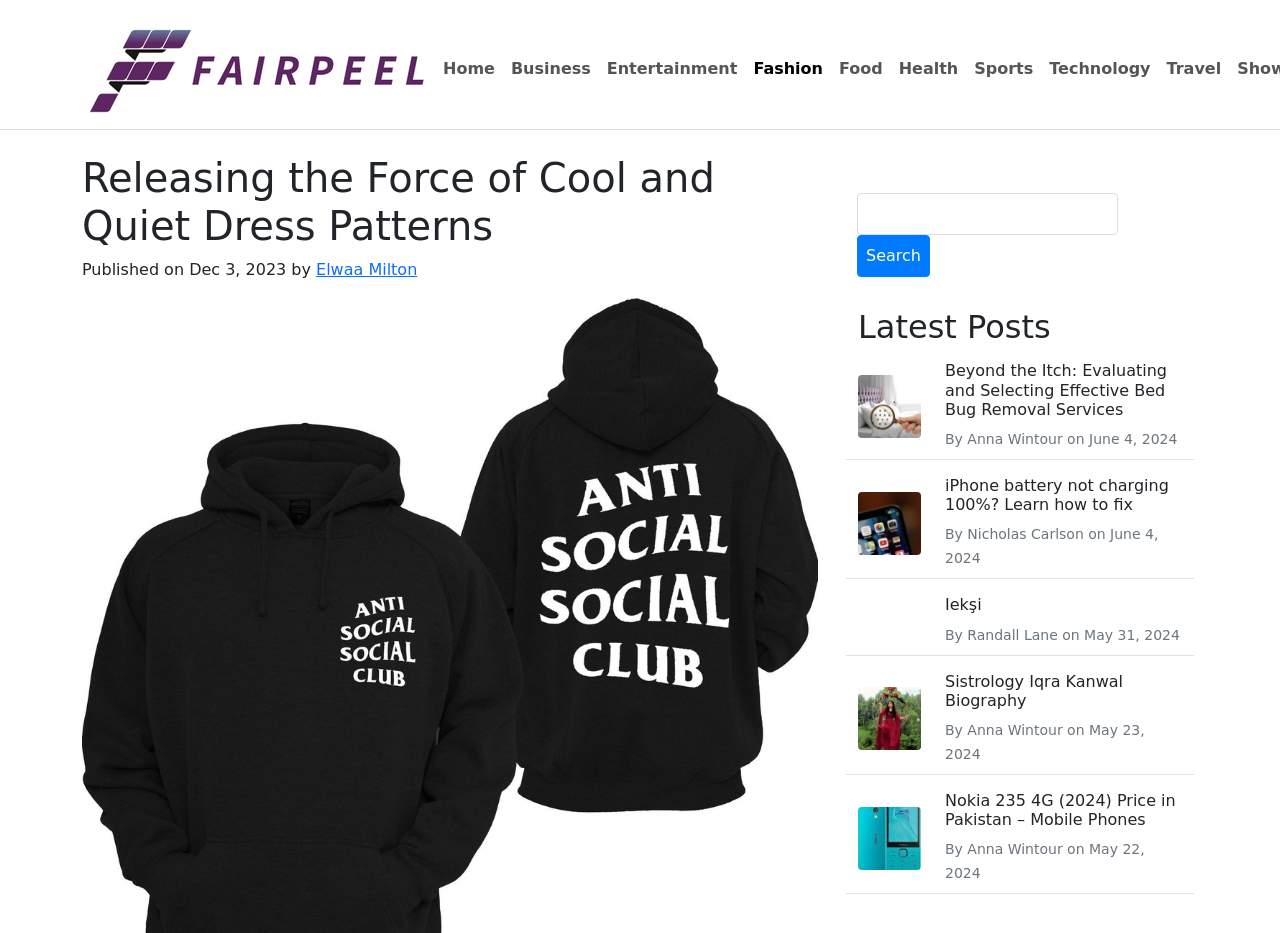Please identify the bounding box coordinates of the element on the webpage that should be clicked to follow this instruction: "Go to Home page". The bounding box coordinates should be given as four float numbers between 0 and 1, formatted as [left, top, right, bottom].

[0.34, 0.052, 0.393, 0.095]